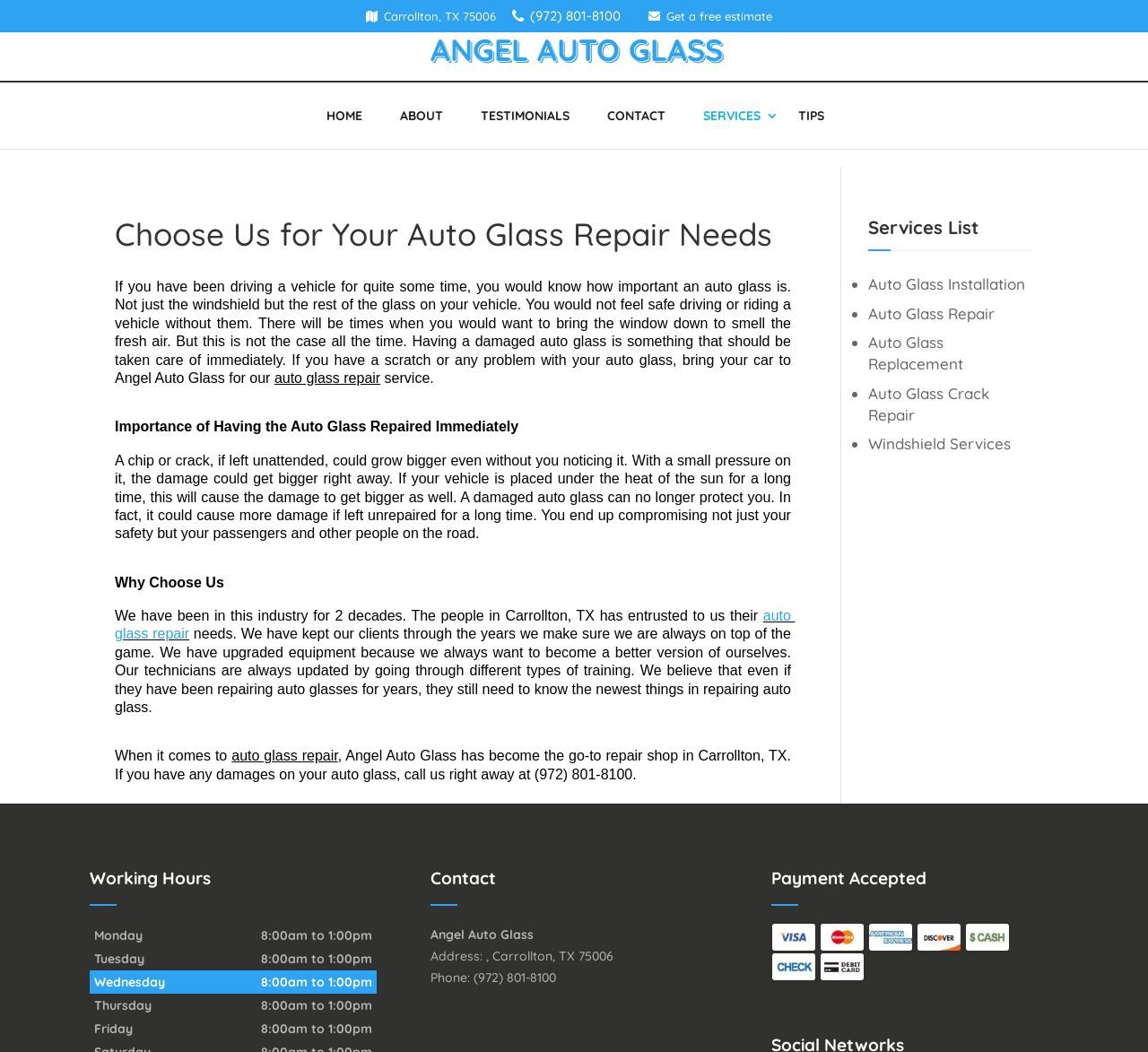What payment methods are accepted by Angel Auto Glass?
Please look at the screenshot and answer in one word or a short phrase.

Visa, Mastercard, American Express, Discover, Cash, Check, Debit Card